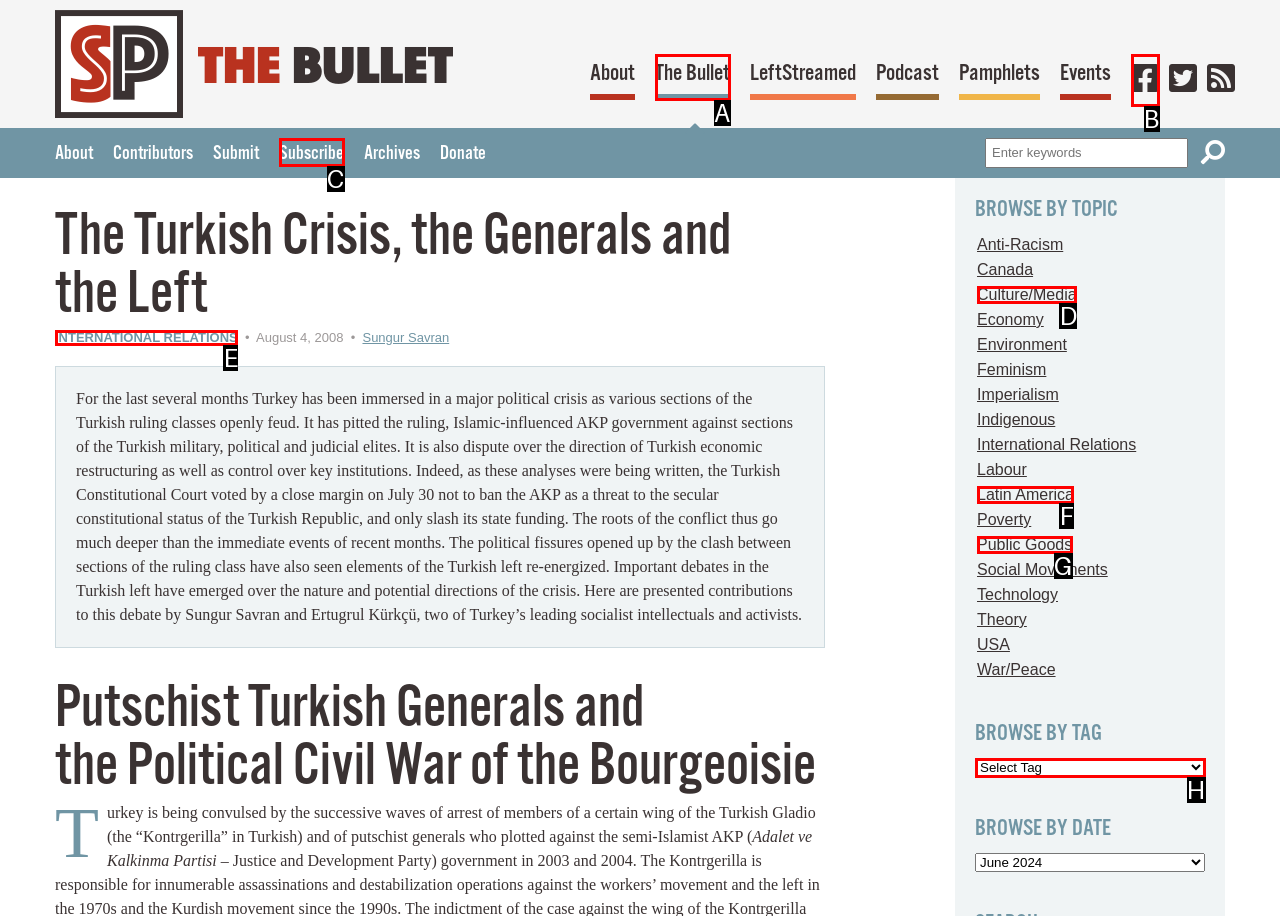From the description: The Bullet, select the HTML element that fits best. Reply with the letter of the appropriate option.

A